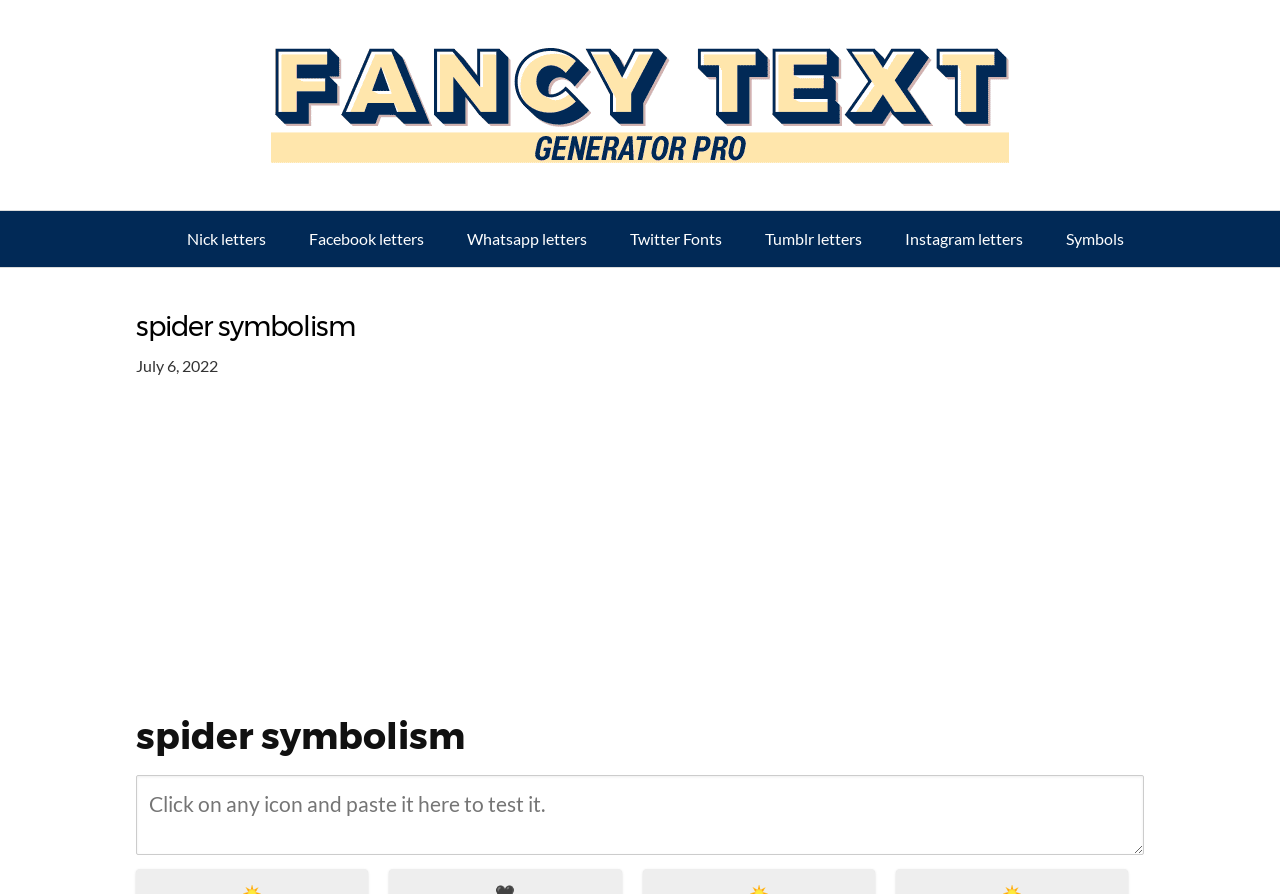Please find the bounding box for the UI element described by: "Symbols".

[0.817, 0.236, 0.894, 0.299]